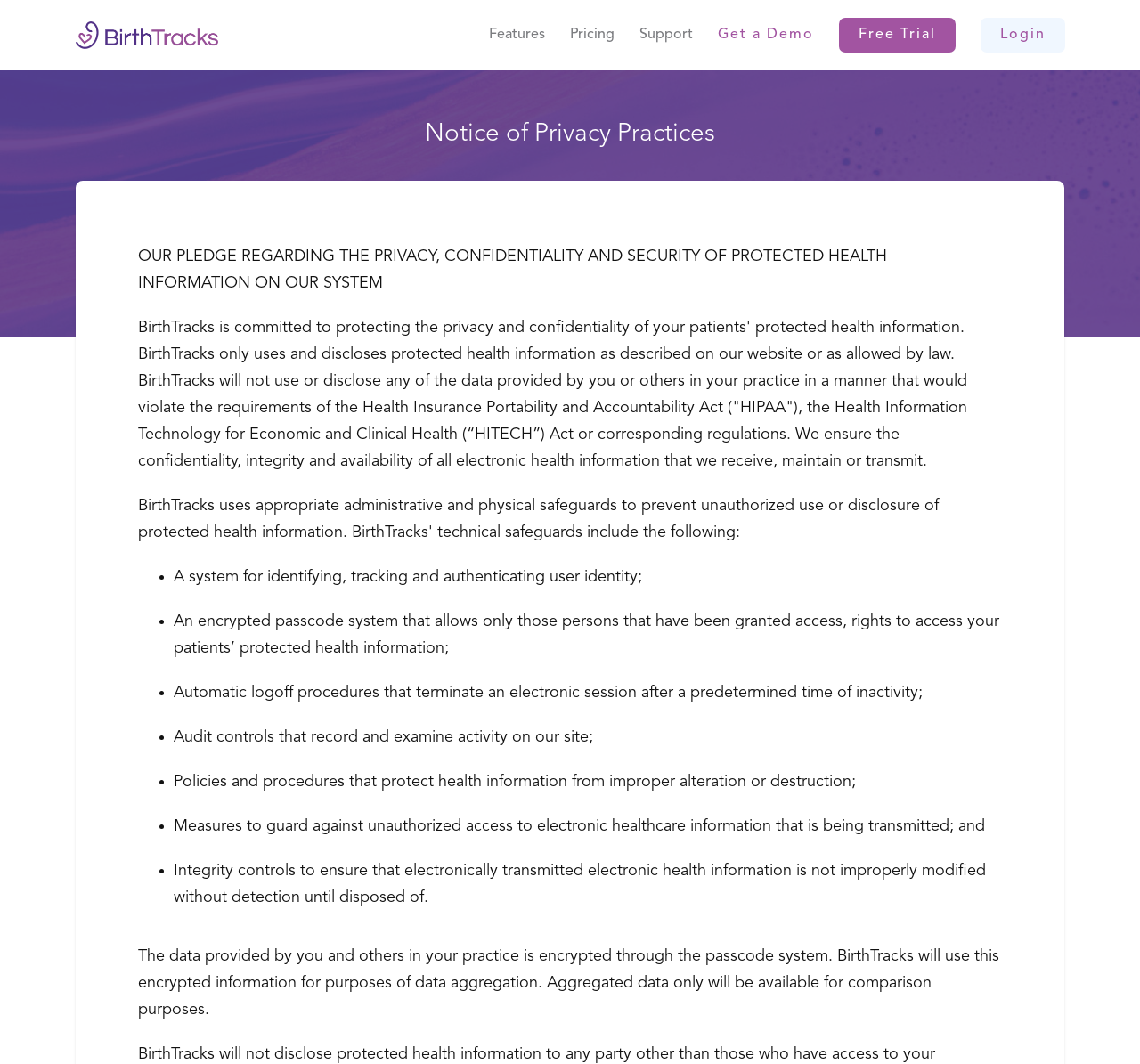Determine the bounding box coordinates for the UI element matching this description: "Free Trial".

[0.736, 0.017, 0.838, 0.049]